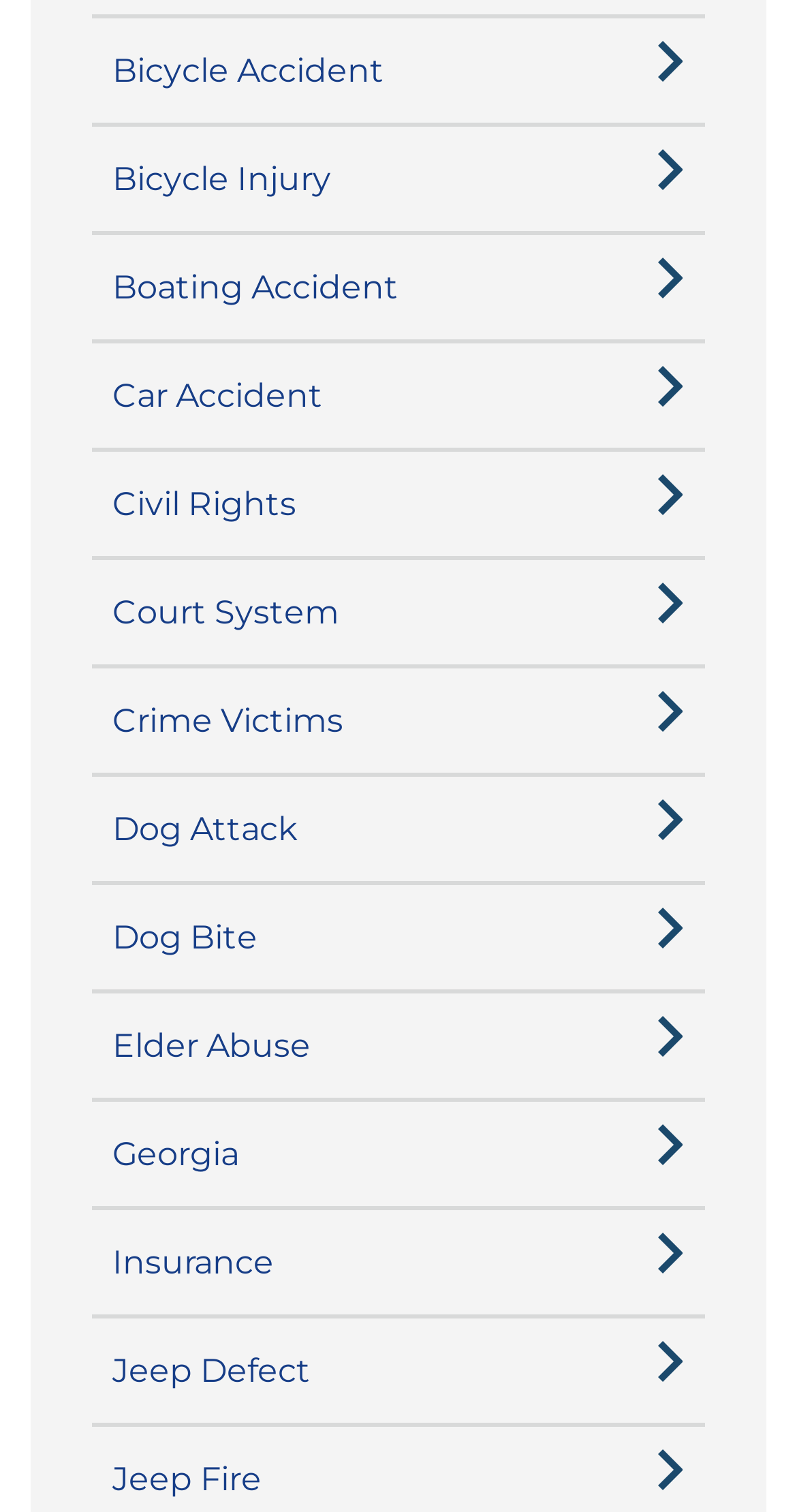Identify the bounding box coordinates of the section to be clicked to complete the task described by the following instruction: "Learn about Civil Rights". The coordinates should be four float numbers between 0 and 1, formatted as [left, top, right, bottom].

[0.141, 0.312, 0.823, 0.354]